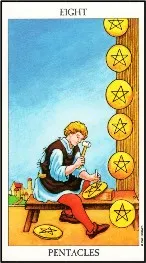From the details in the image, provide a thorough response to the question: What is the background of the image?

The serene background of the image features a bright sky and distant buildings, suggesting a sense of tranquility and purpose, which resonates with the broader messages of growth and improvement through consistent effort.